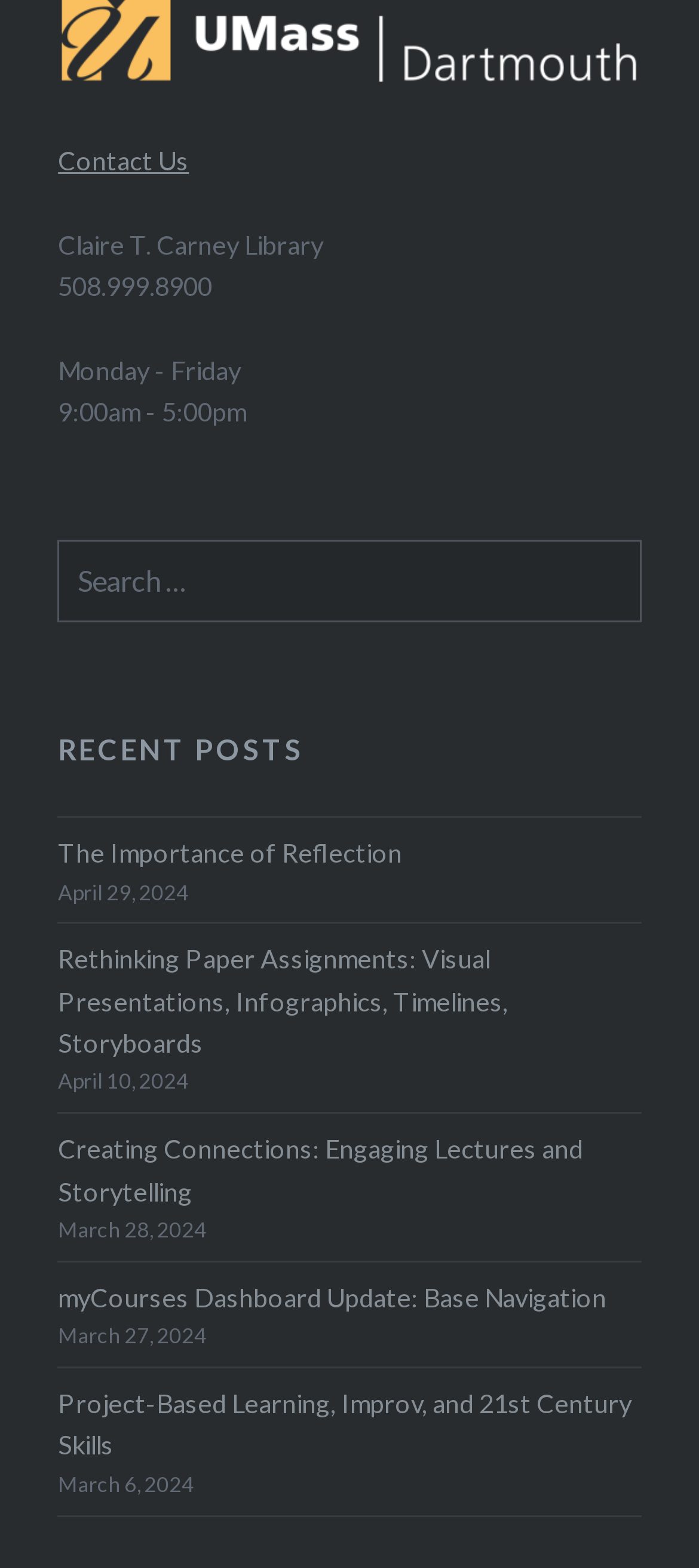Calculate the bounding box coordinates of the UI element given the description: "myCourses Dashboard Update: Base Navigation".

[0.083, 0.814, 0.917, 0.841]